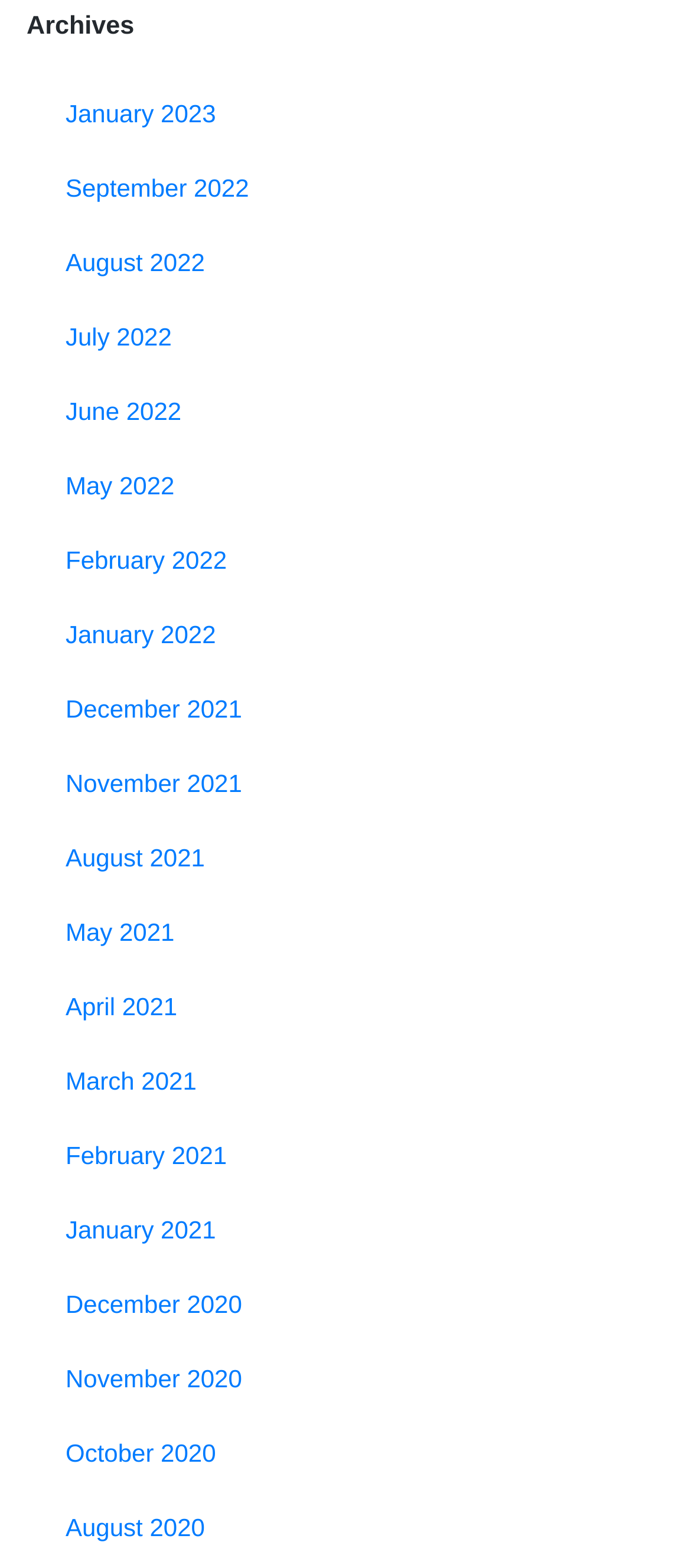Locate the bounding box coordinates of the element's region that should be clicked to carry out the following instruction: "Read about the company". The coordinates need to be four float numbers between 0 and 1, i.e., [left, top, right, bottom].

None